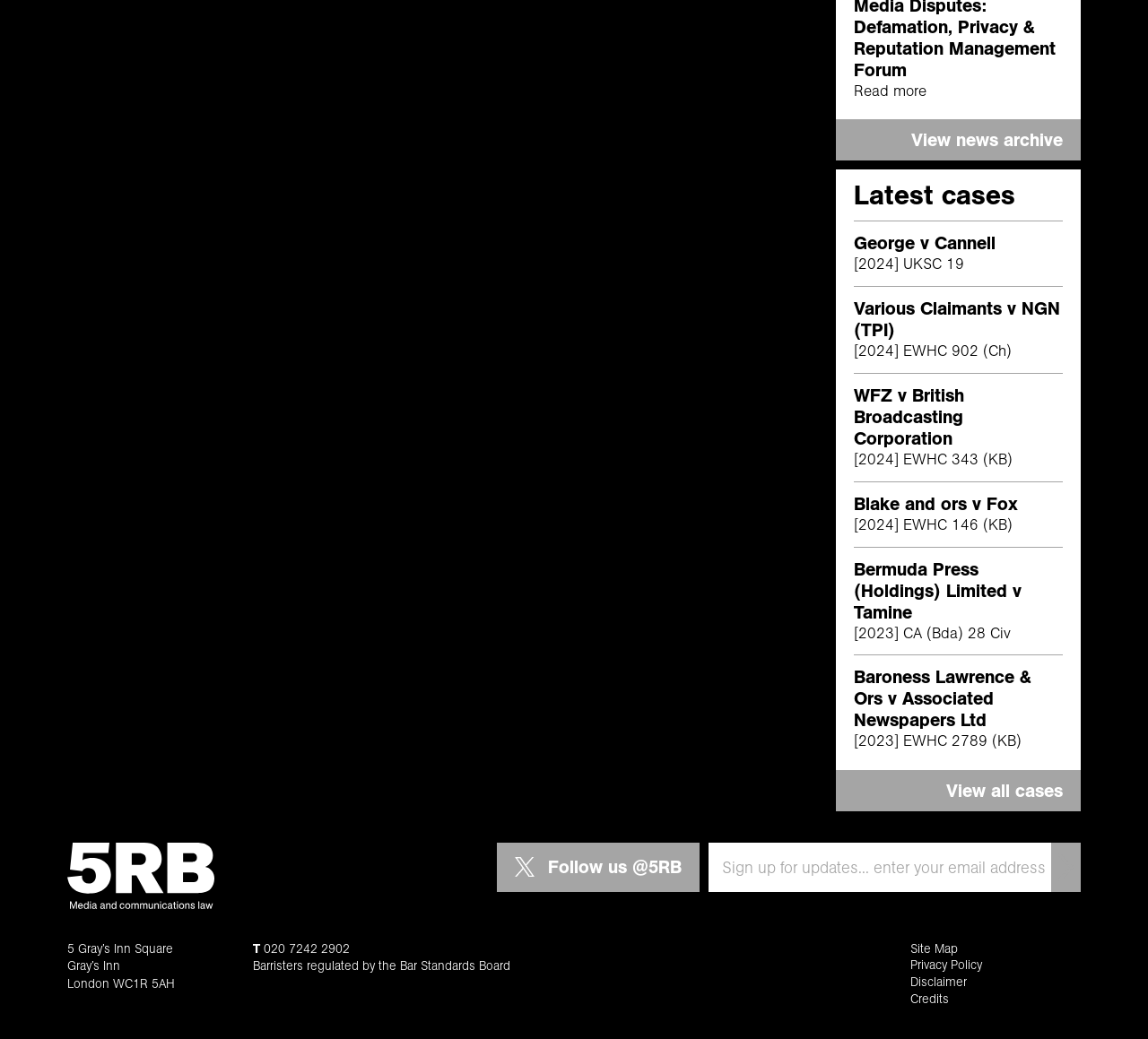Given the description "Blake and ors v Fox", provide the bounding box coordinates of the corresponding UI element.

[0.744, 0.473, 0.887, 0.496]